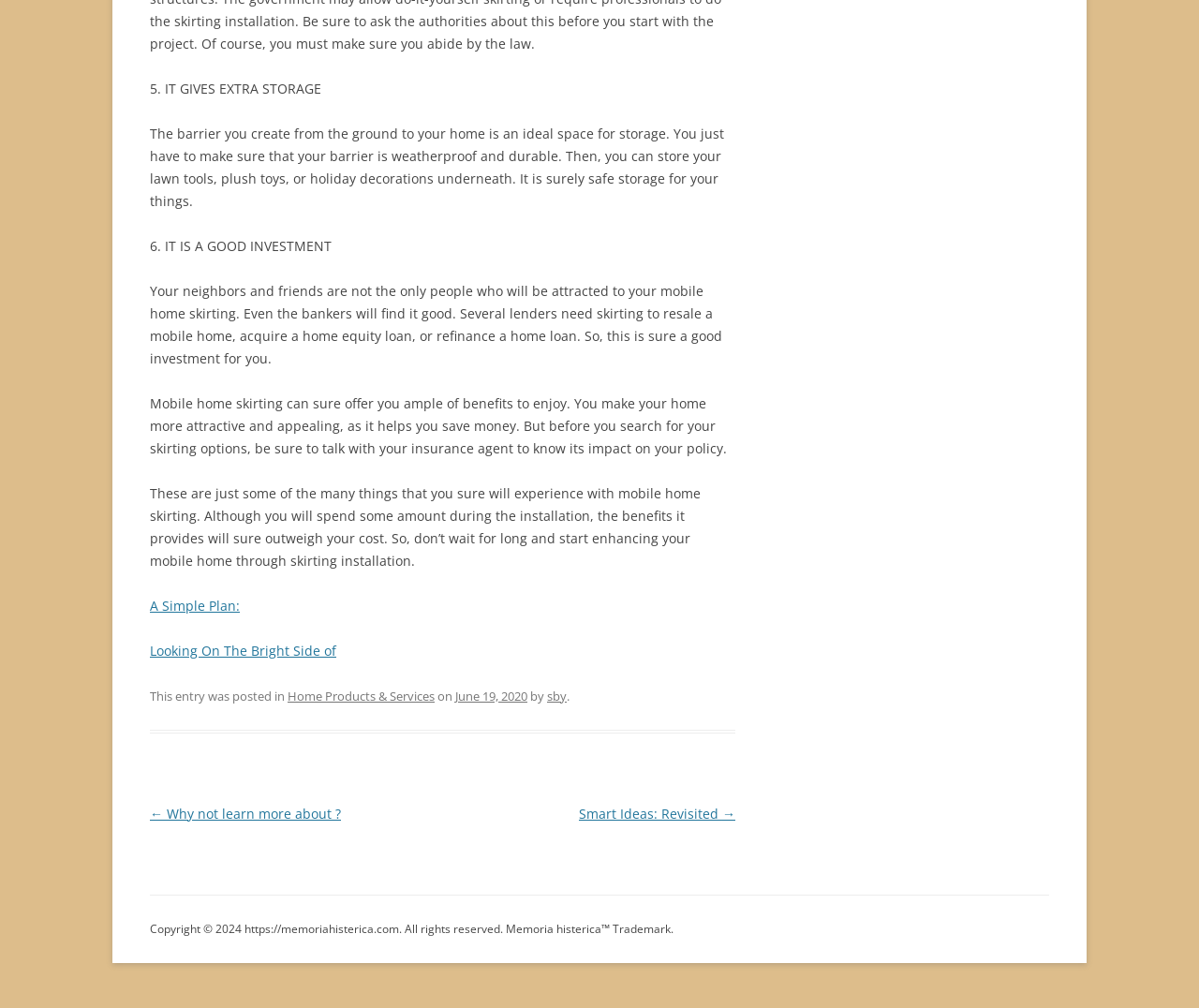Predict the bounding box of the UI element based on this description: "Bycatch".

None